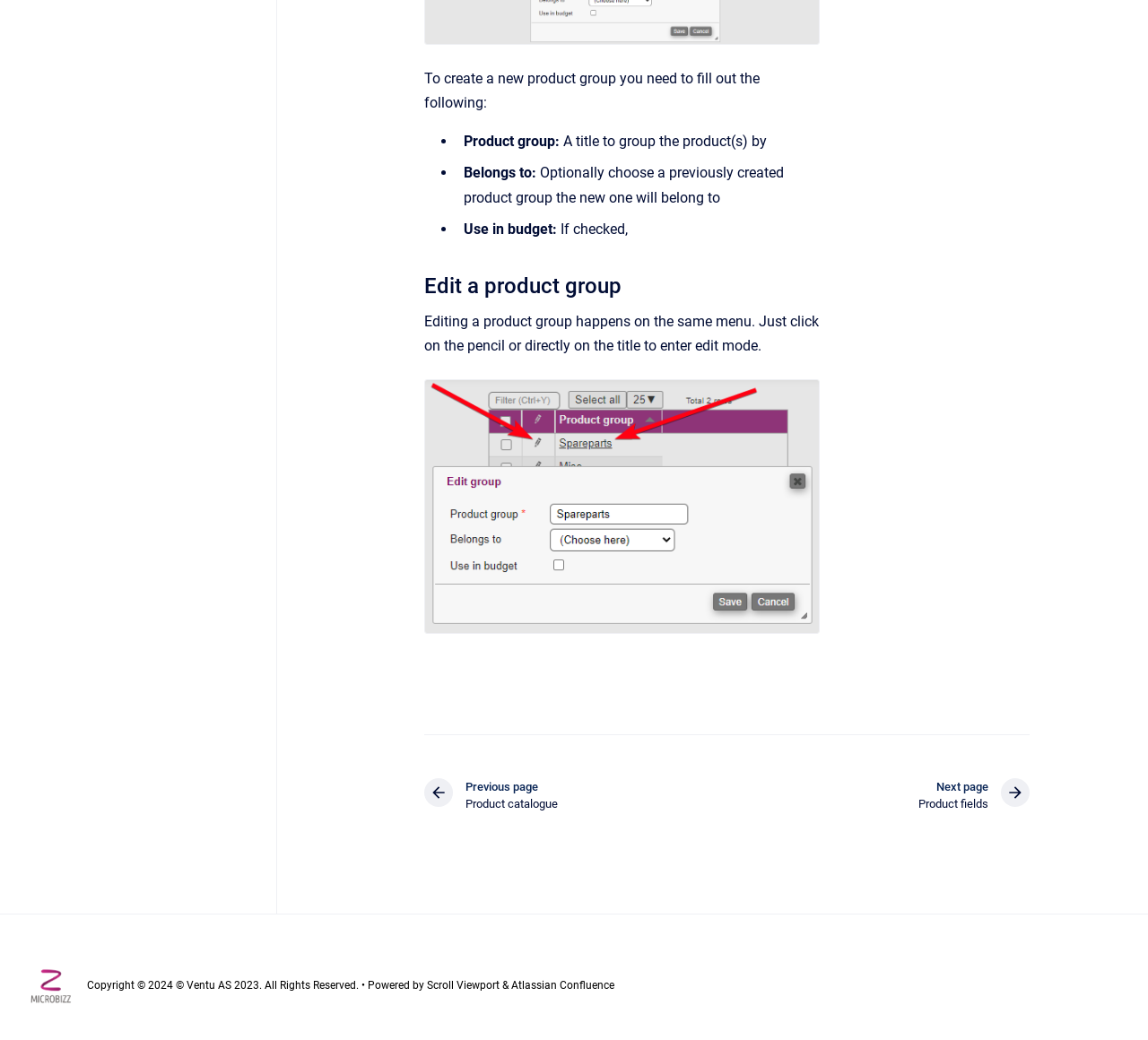Identify the bounding box for the given UI element using the description provided. Coordinates should be in the format (top-left x, top-left y, bottom-right x, bottom-right y) and must be between 0 and 1. Here is the description: Open

[0.692, 0.368, 0.711, 0.389]